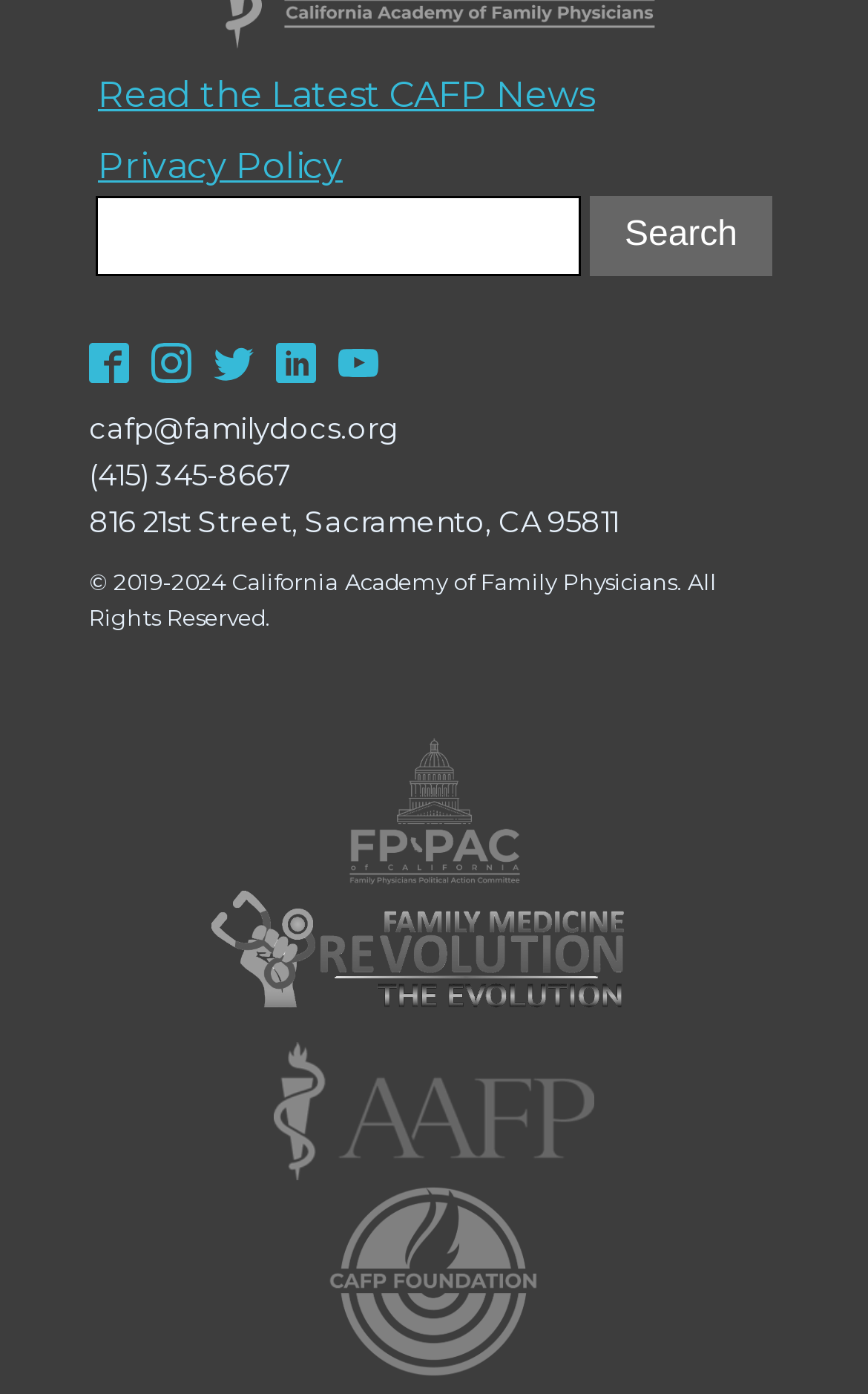Locate the bounding box coordinates of the clickable area to execute the instruction: "Visit our Facebook". Provide the coordinates as four float numbers between 0 and 1, represented as [left, top, right, bottom].

[0.103, 0.246, 0.149, 0.275]